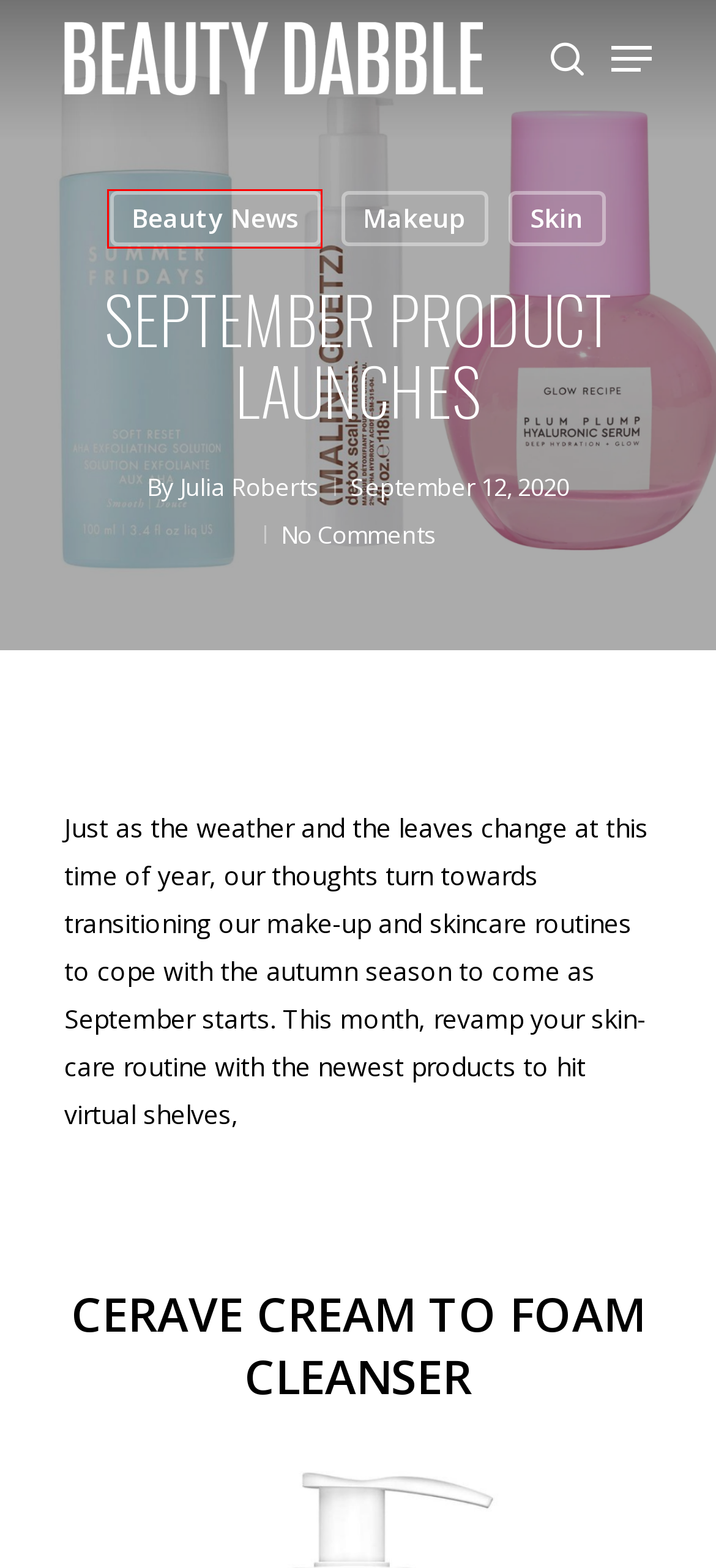You have a screenshot of a webpage with a red rectangle bounding box. Identify the best webpage description that corresponds to the new webpage after clicking the element within the red bounding box. Here are the candidates:
A. BeautyDabble – Life’s Sensible Activity
B. Beauty News – BeautyDabble
C. collagen – BeautyDabble
D. Julia Roberts – BeautyDabble
E. Gregory Russell Hair – BeautyDabble
F. Skin – BeautyDabble
G. health – BeautyDabble
H. Makeup – BeautyDabble

B